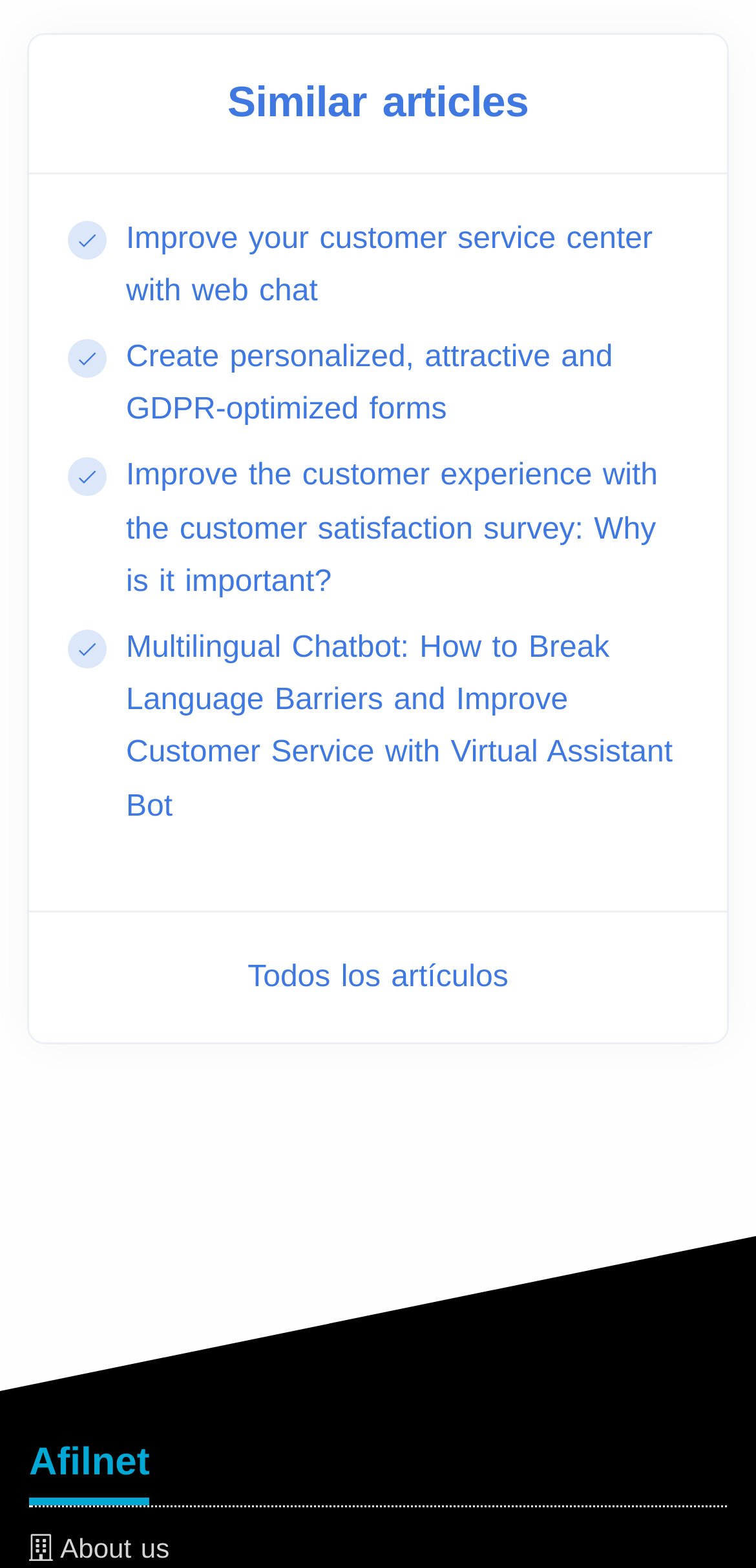Determine the bounding box coordinates for the HTML element mentioned in the following description: "Todos los artículos". The coordinates should be a list of four floats ranging from 0 to 1, represented as [left, top, right, bottom].

[0.328, 0.613, 0.672, 0.634]